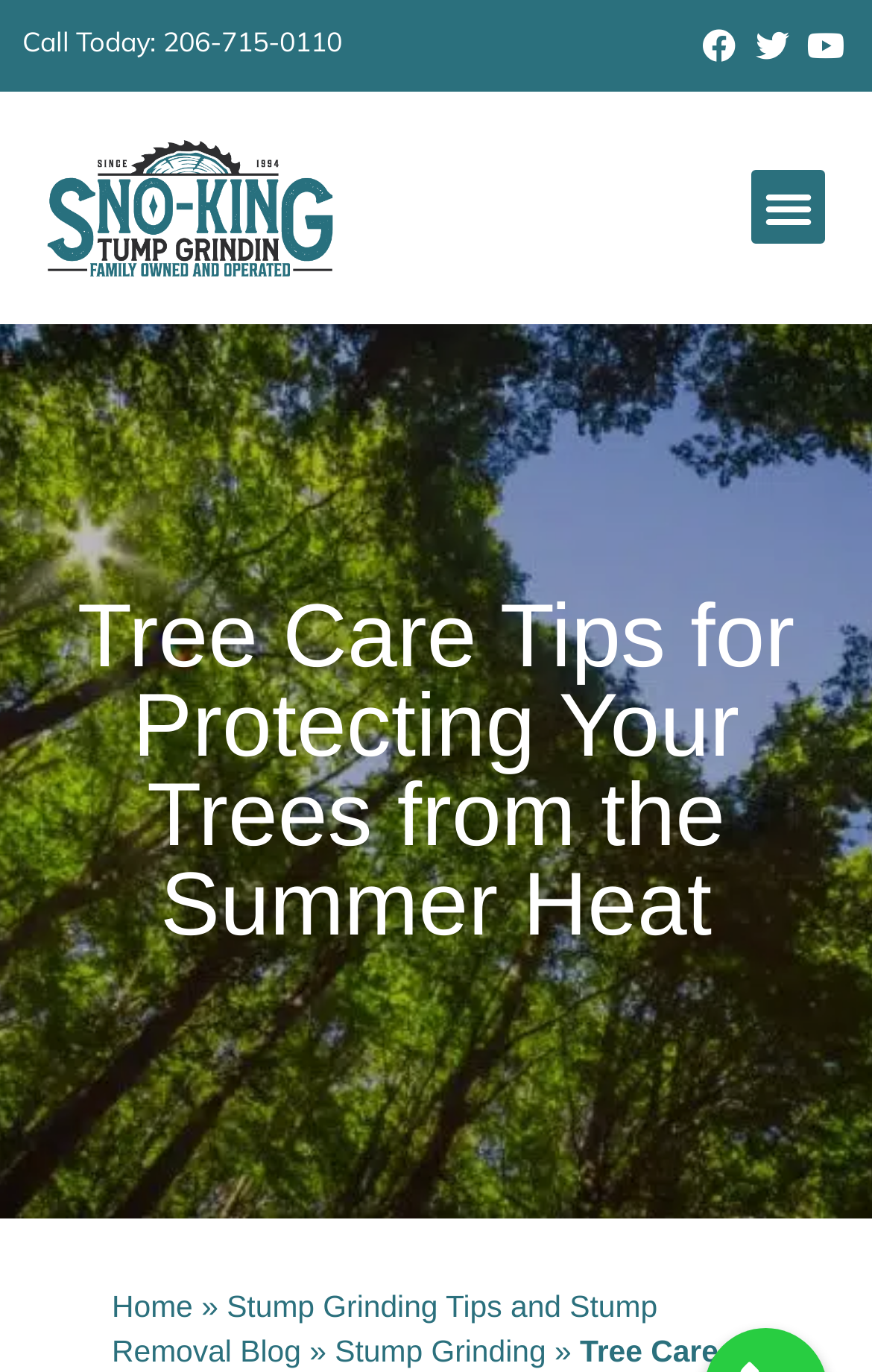Identify the bounding box coordinates of the specific part of the webpage to click to complete this instruction: "Visit Facebook page".

[0.797, 0.016, 0.851, 0.051]